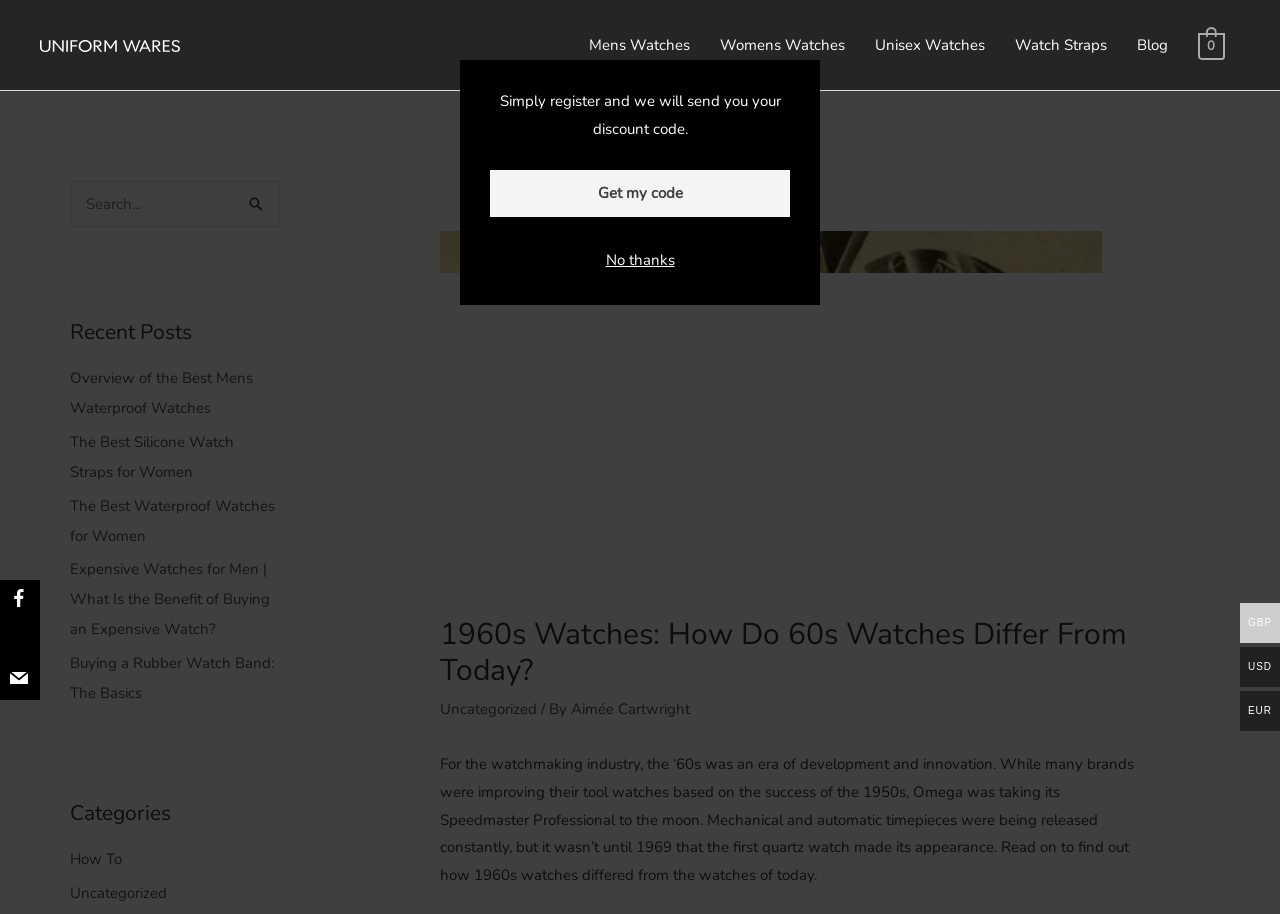Give a one-word or one-phrase response to the question:
What is the brand mentioned in the top-left corner?

Uniform Wares